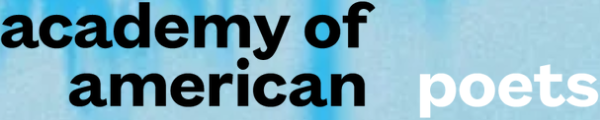Convey all the details present in the image.

The image features the logo of the "Academy of American Poets," prominently displaying the text "academy of american poets." The design employs a modern and clean aesthetic, with the words "academy of" rendered in bold black font, contrasted against a softer blue background, while "poets" stands out in a lighter white font. This striking visual composition reflects the organization's commitment to celebrating poetry and its integral role in American culture. The logo serves as a gateway to a wealth of resources and information dedicated to poets, poetry, and the literary community.